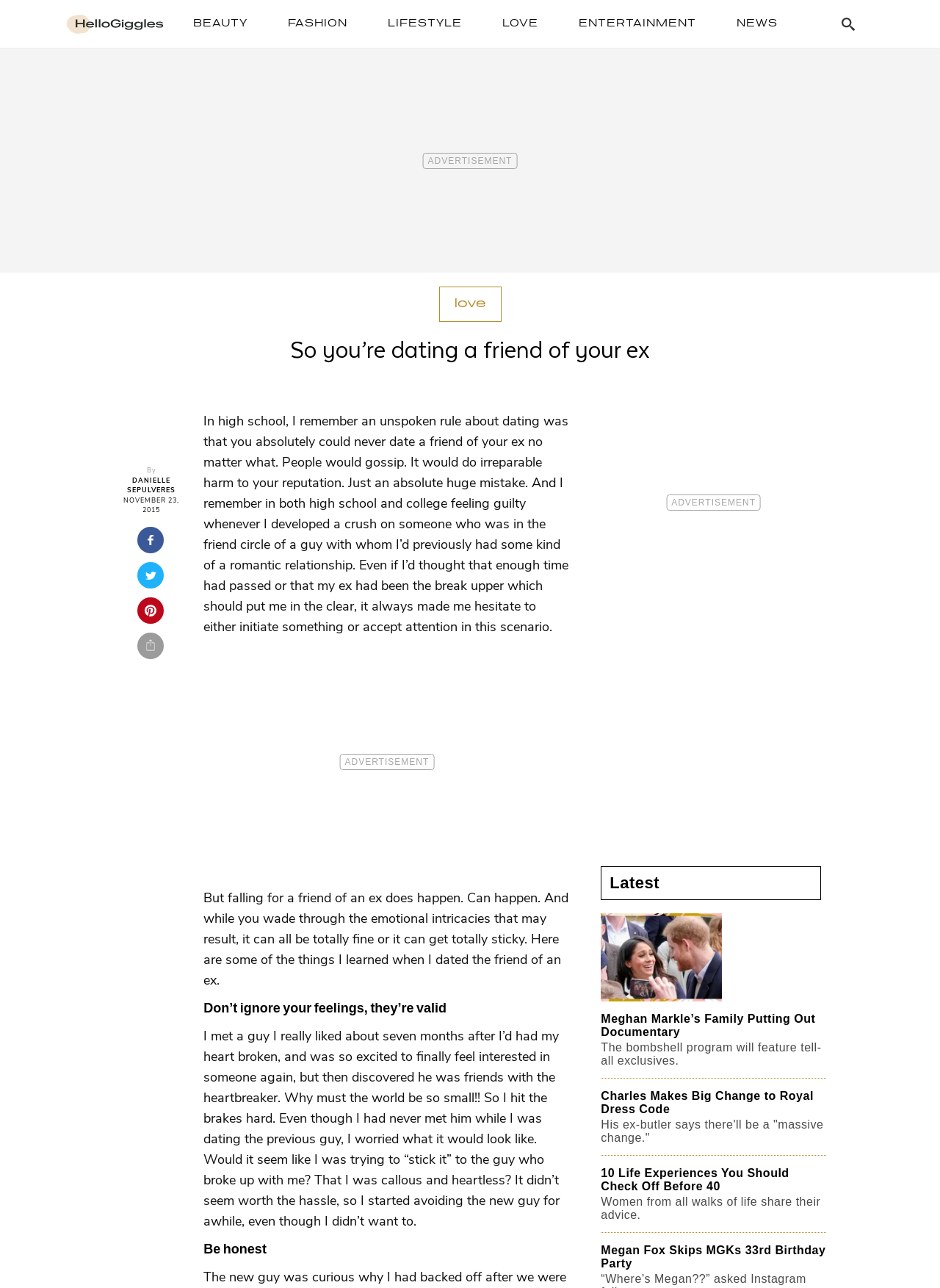Identify the bounding box coordinates of the element to click to follow this instruction: 'Click on the 'LOVE' link'. Ensure the coordinates are four float values between 0 and 1, provided as [left, top, right, bottom].

[0.523, 0.007, 0.584, 0.03]